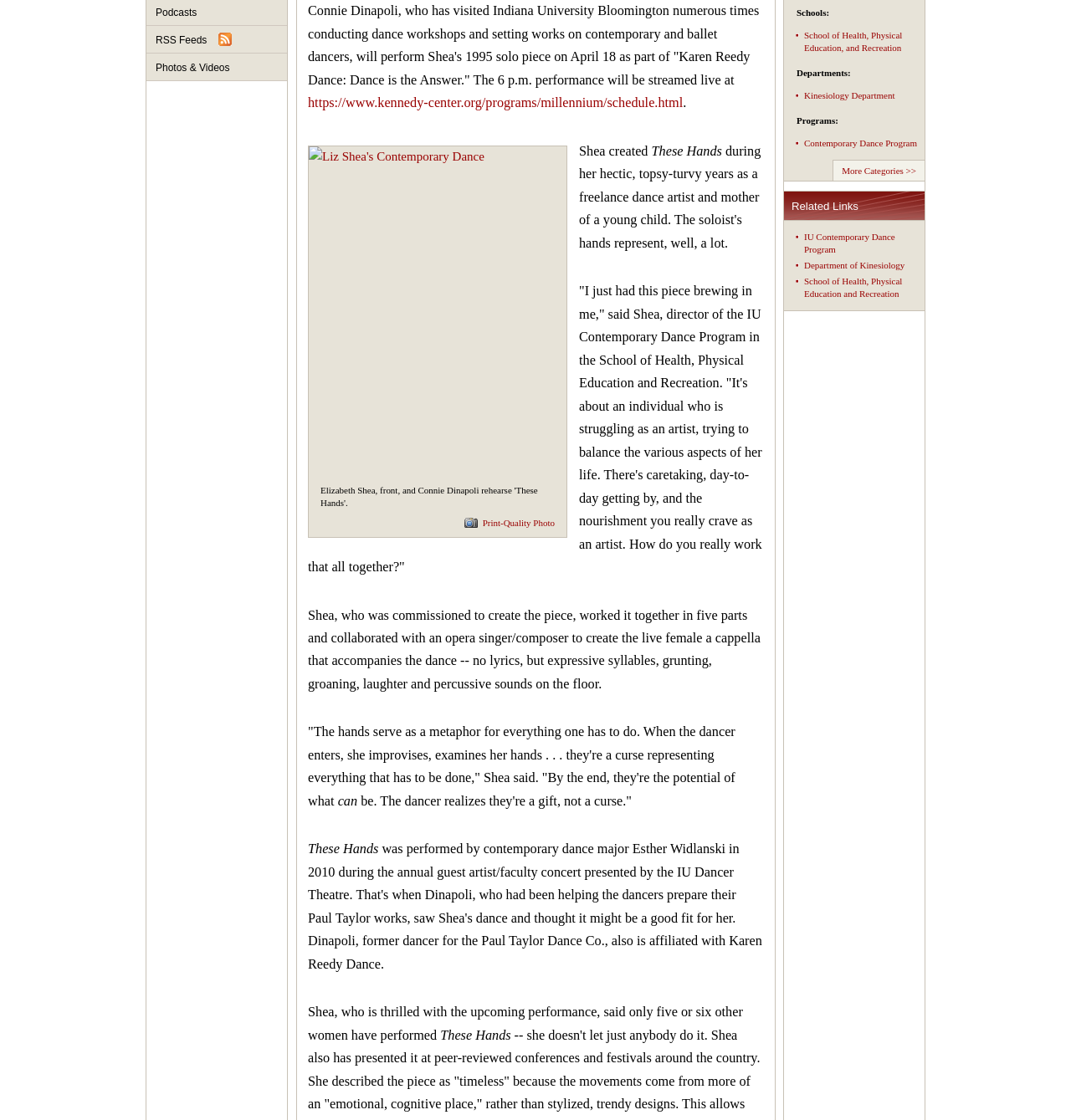Using the provided description IU Contemporary Dance Program, find the bounding box coordinates for the UI element. Provide the coordinates in (top-left x, top-left y, bottom-right x, bottom-right y) format, ensuring all values are between 0 and 1.

[0.751, 0.207, 0.836, 0.227]